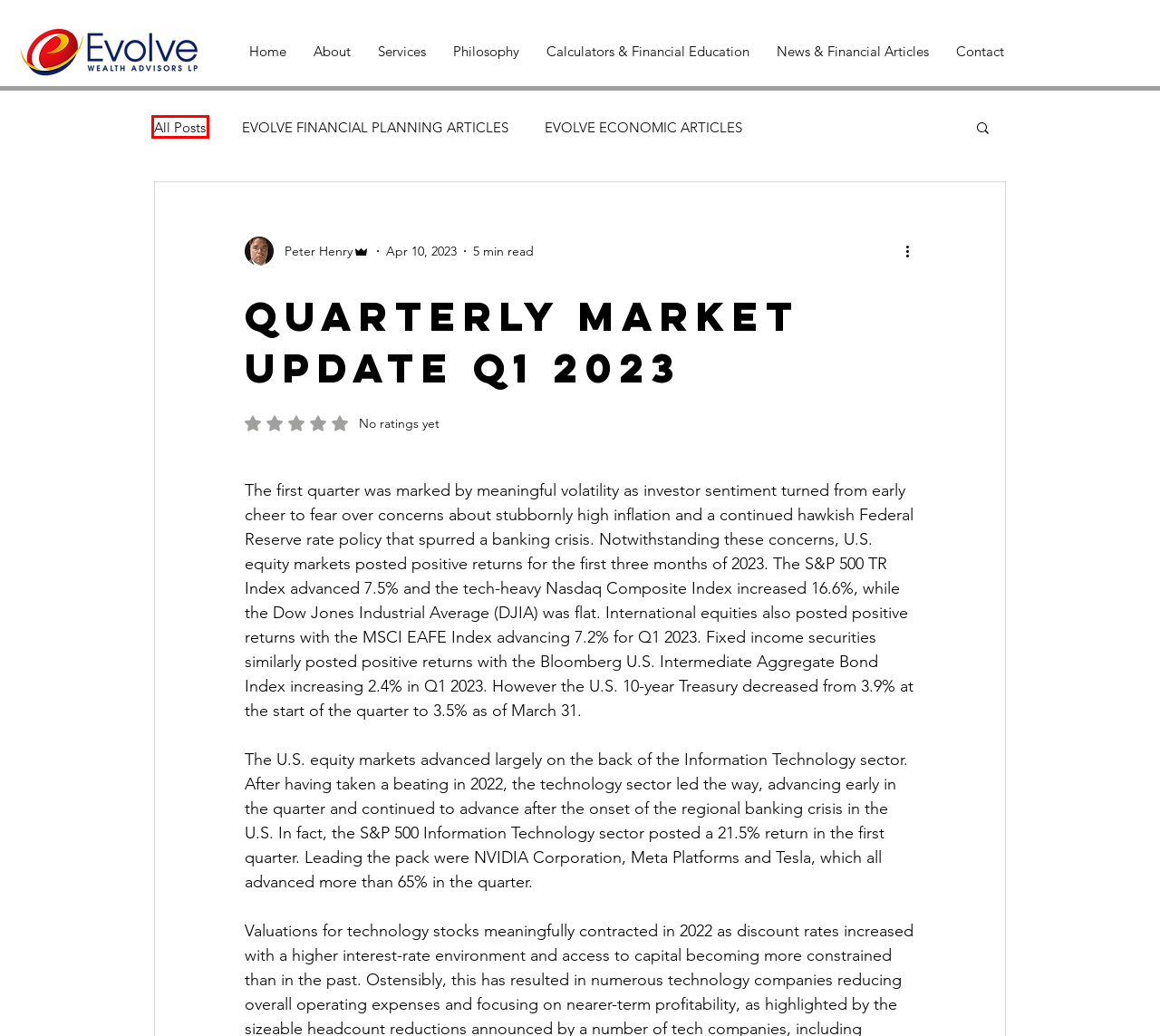You are looking at a screenshot of a webpage with a red bounding box around an element. Determine the best matching webpage description for the new webpage resulting from clicking the element in the red bounding box. Here are the descriptions:
A. Calculators & Financial Education | My Site
B. Feed | My Site
C. Quarterly Market Update Q3 2022
D. Wealth Management | Evolve Wealth Advisors
E. Philosophy | My Site
F. EVOLVE FINANCIAL PLANNING ARTICLES
G. EVOLVE ECONOMIC ARTICLES
H. Contact | My Site

B